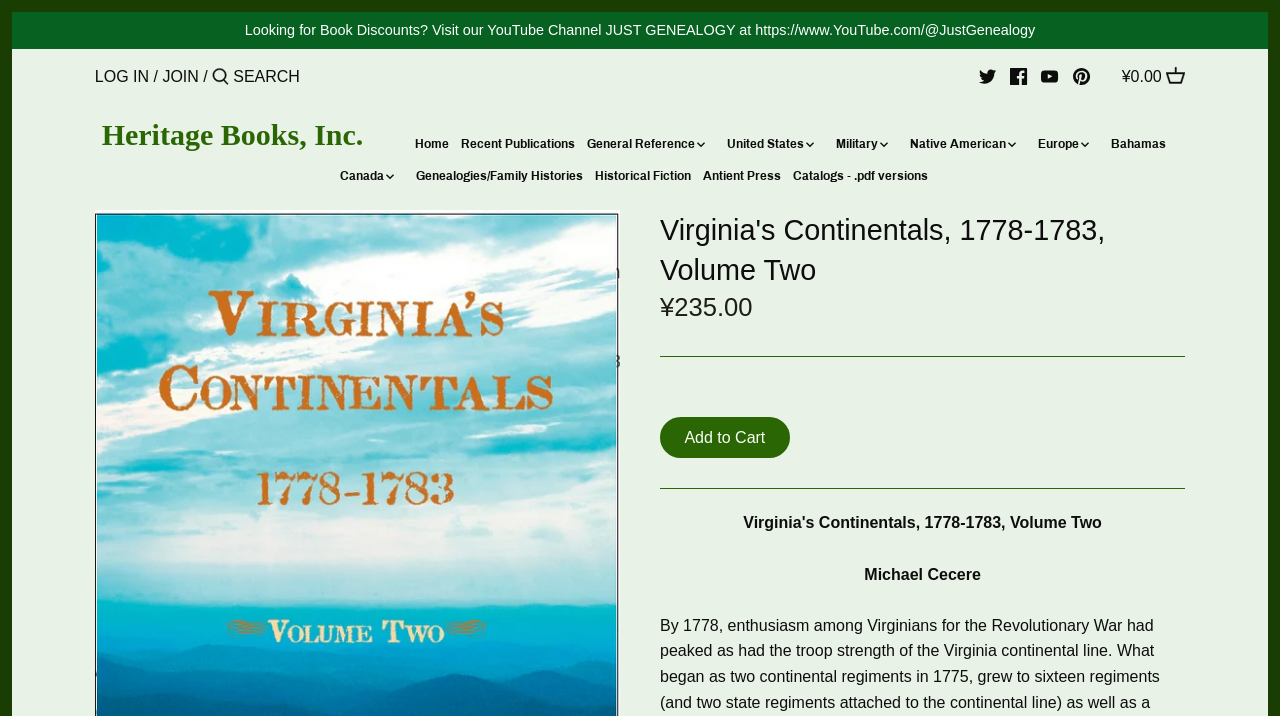Please determine the bounding box coordinates for the UI element described here. Use the format (top-left x, top-left y, bottom-right x, bottom-right y) with values bounded between 0 and 1: Arkansas

[0.016, 0.176, 0.292, 0.22]